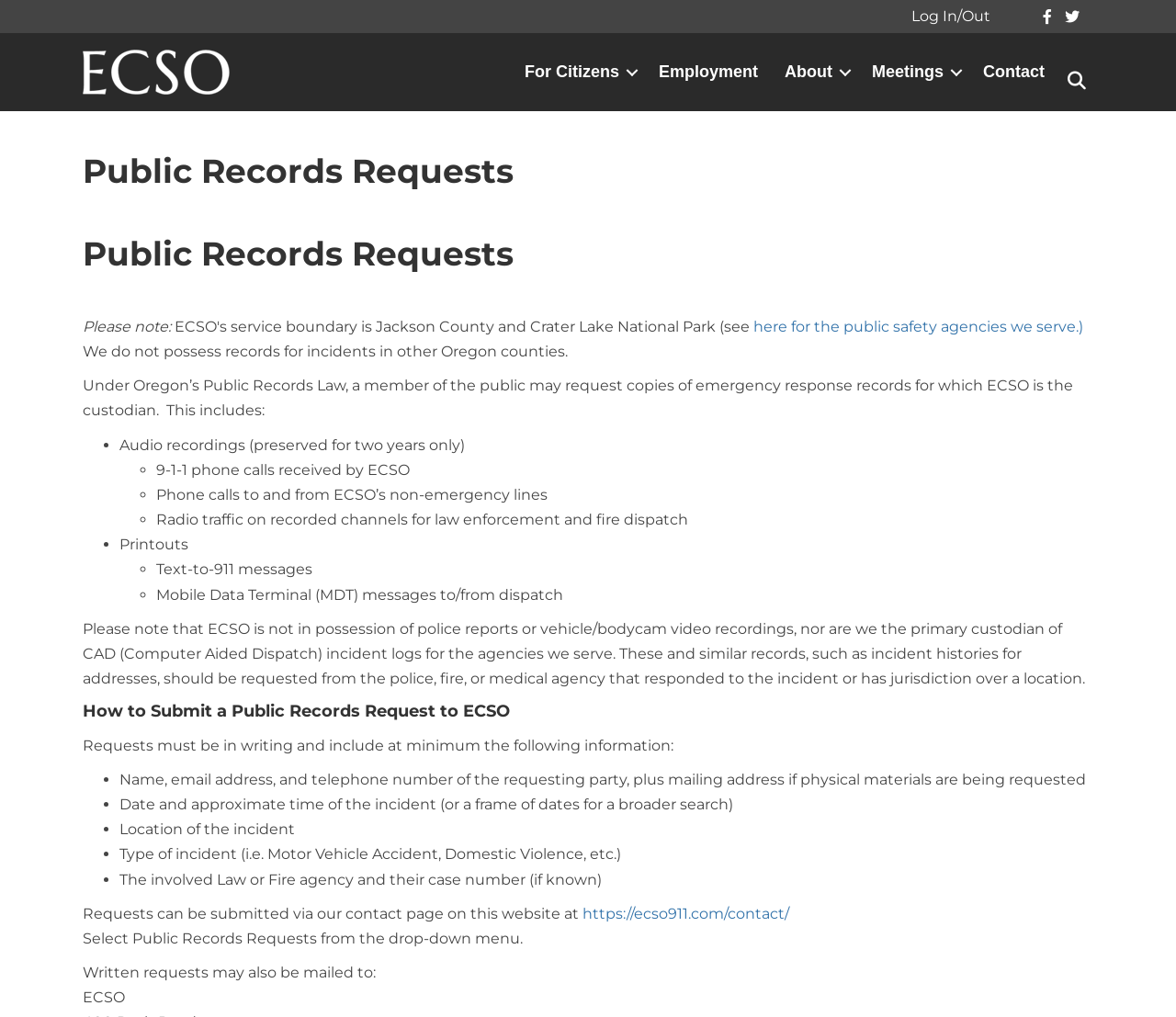Can you provide the bounding box coordinates for the element that should be clicked to implement the instruction: "Learn more about public safety agencies"?

[0.641, 0.312, 0.921, 0.33]